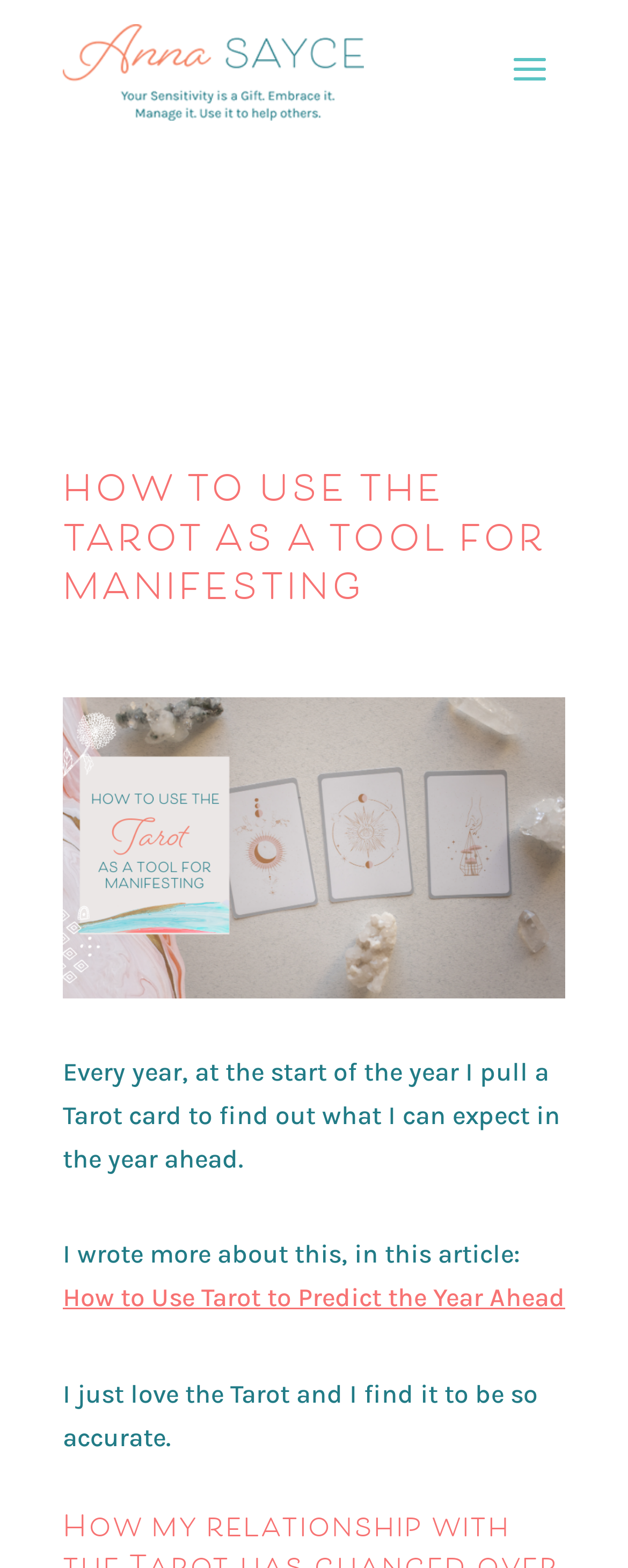Construct a thorough caption encompassing all aspects of the webpage.

The webpage is about using Tarot cards as a tool for manifesting, with a focus on predicting the year ahead. At the top left of the page, there is a link to "Anna Sayce" accompanied by an image of the same name. Below this, there is a prominent heading that reads "HOW TO USE THE TAROT AS A TOOL FOR MANIFESTING". 

Following the heading, there is a paragraph of text that explains the author's annual practice of pulling a Tarot card to gain insight into the upcoming year. The text is positioned in the top half of the page, spanning from the left to almost the right edge. 

After a short gap, there is another line of text that mentions a related article, "How to Use Tarot to Predict the Year Ahead", which is a clickable link. This text is positioned slightly below the previous paragraph, still in the top half of the page. 

Further down, there is another paragraph of text that expresses the author's enthusiasm for Tarot cards and their accuracy. This text is positioned in the lower half of the page, still spanning from the left to almost the right edge. There are two small gaps in the text, indicated by non-breaking spaces, which separate the paragraphs.